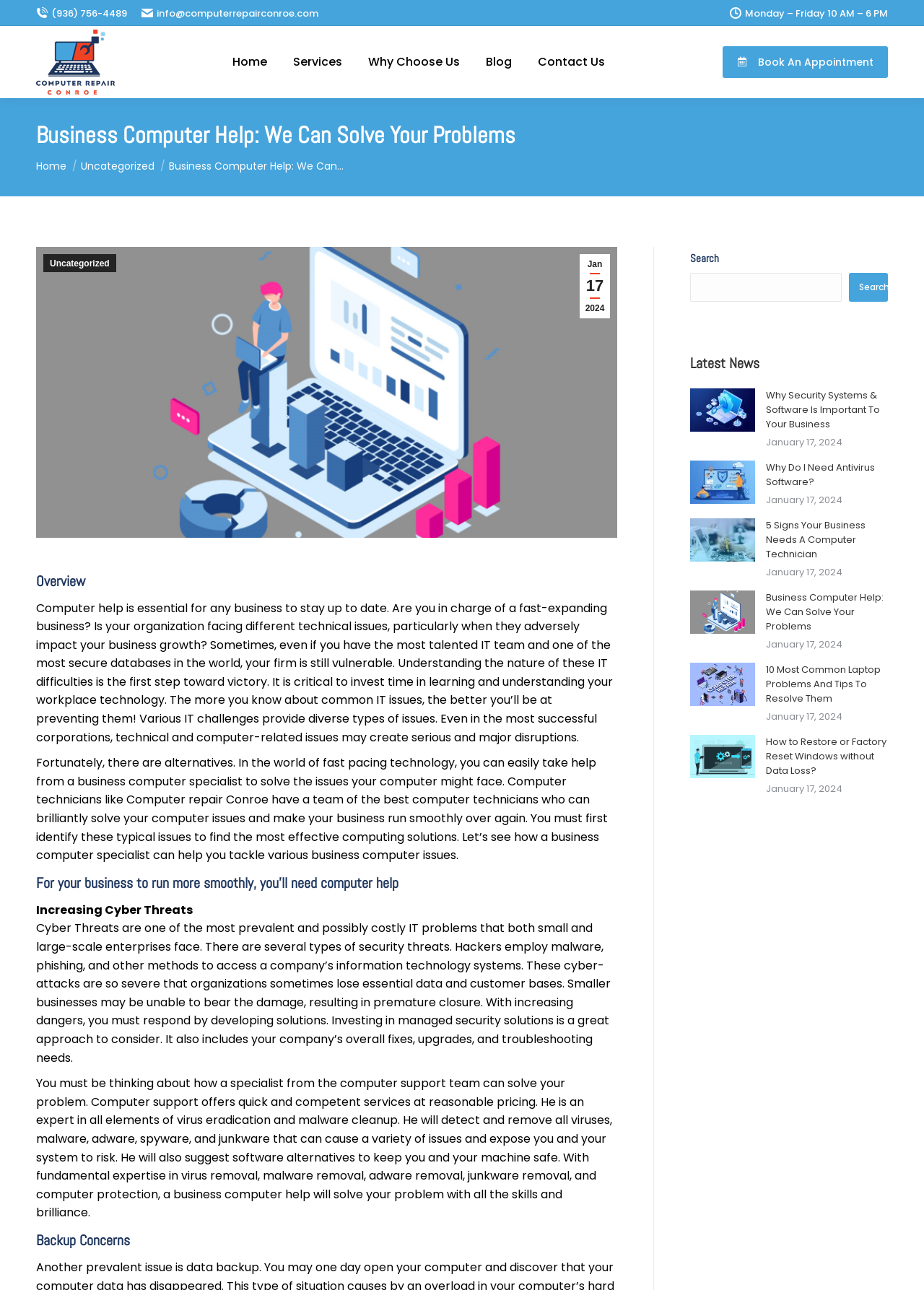Specify the bounding box coordinates of the area to click in order to execute this command: 'Read the 'Overview' section'. The coordinates should consist of four float numbers ranging from 0 to 1, and should be formatted as [left, top, right, bottom].

[0.039, 0.442, 0.668, 0.459]